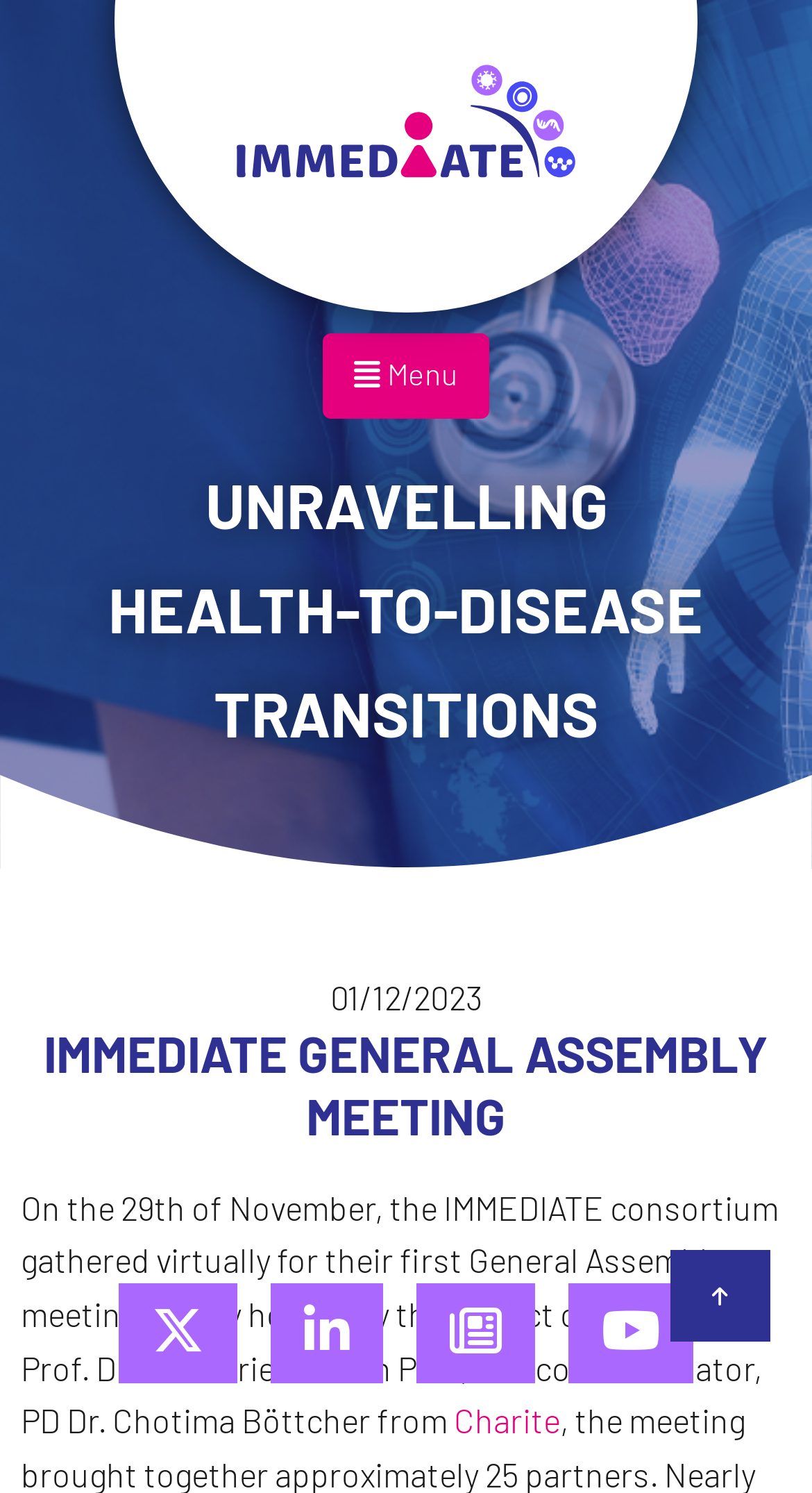Provide a single word or phrase to answer the given question: 
What is the name of the institution hosting the meeting?

Charite